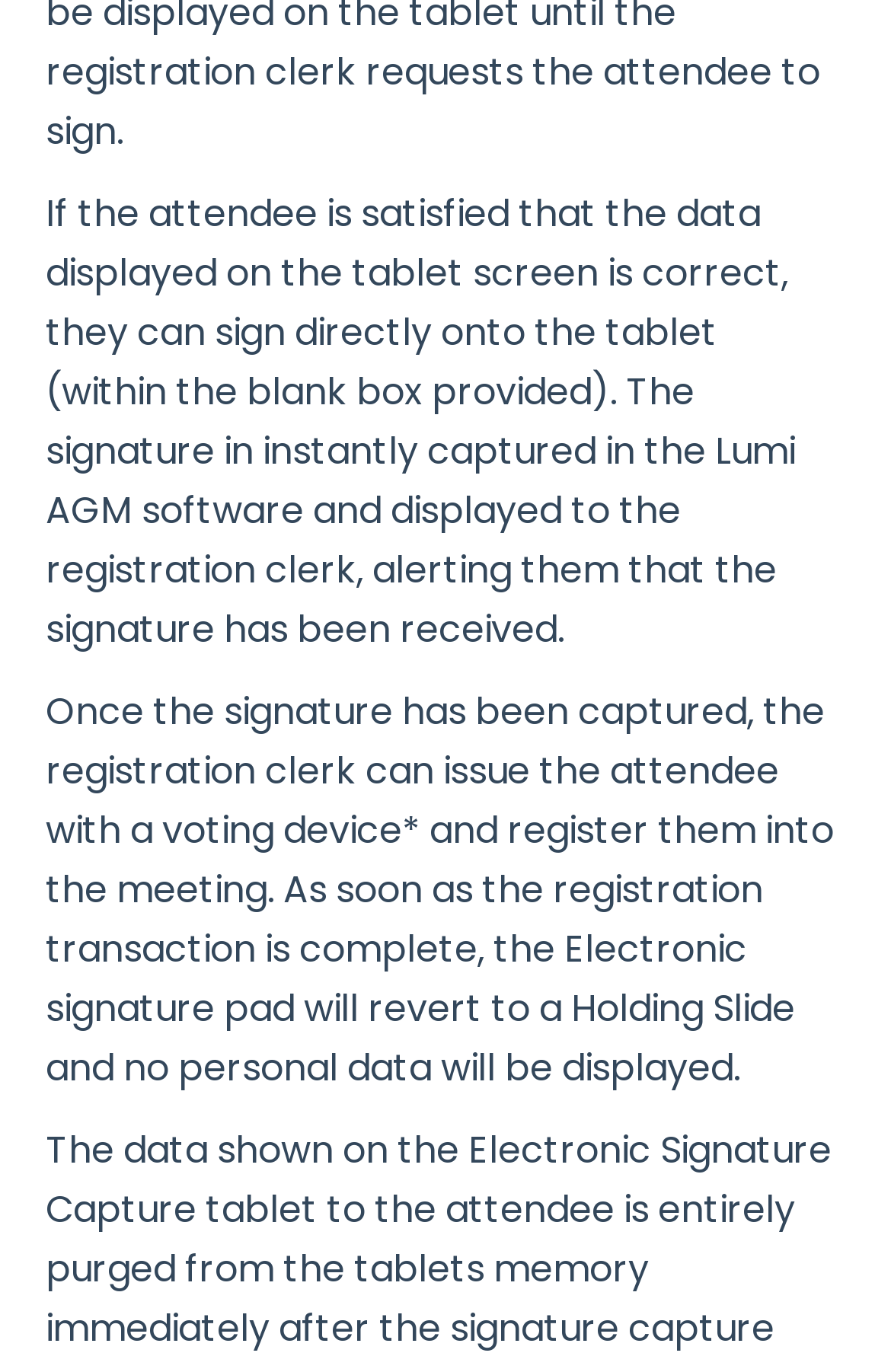Locate the bounding box coordinates of the area you need to click to fulfill this instruction: 'view Lumi ViewPoint'. The coordinates must be in the form of four float numbers ranging from 0 to 1: [left, top, right, bottom].

[0.0, 0.57, 1.0, 0.617]